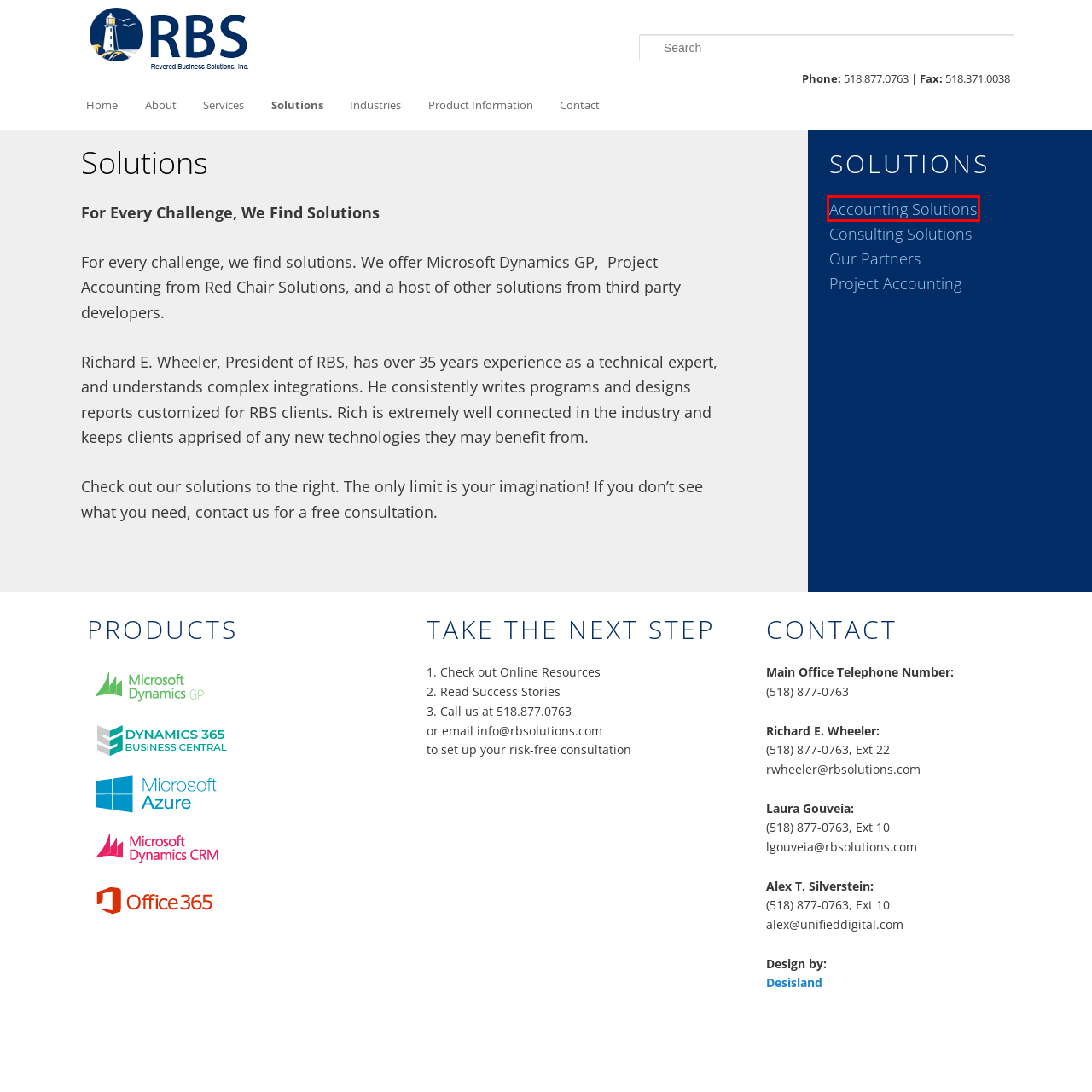A screenshot of a webpage is given with a red bounding box around a UI element. Choose the description that best matches the new webpage shown after clicking the element within the red bounding box. Here are the candidates:
A. Services | RBS
B. Accounting Solutions | RBS
C. About | RBS
D. Consulting Solutions | RBS
E. Product Information | RBS
F. Our Partners | RBS
G. Industries | RBS
H. Project Accounting | RBS

B